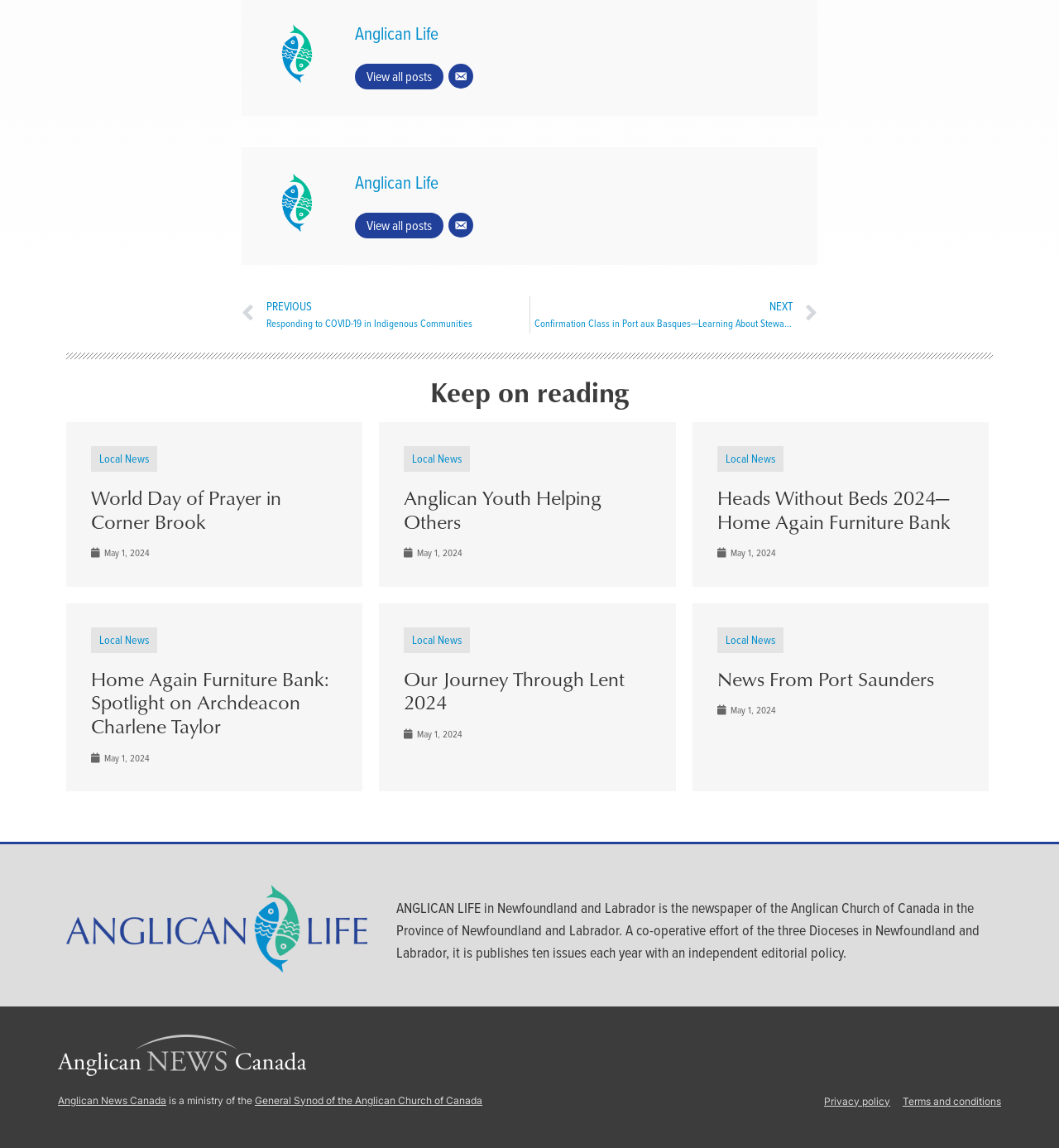Specify the bounding box coordinates of the region I need to click to perform the following instruction: "Search for something". The coordinates must be four float numbers in the range of 0 to 1, i.e., [left, top, right, bottom].

None